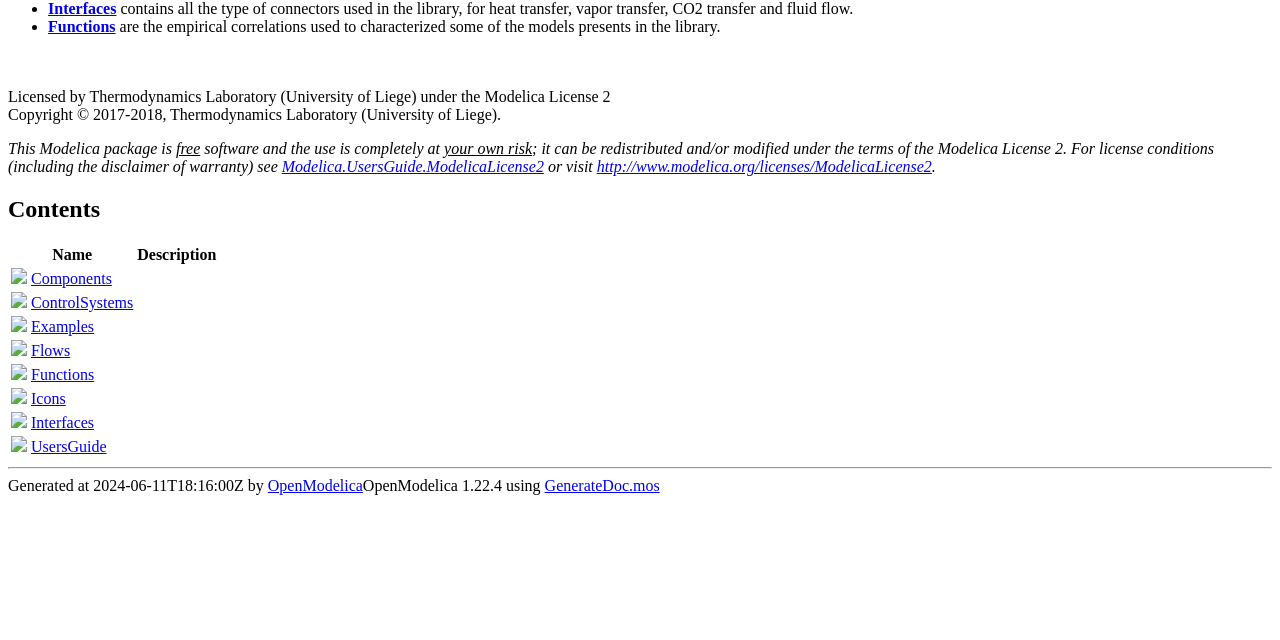Identify the bounding box for the UI element described as: "Examples". The coordinates should be four float numbers between 0 and 1, i.e., [left, top, right, bottom].

[0.024, 0.497, 0.074, 0.523]